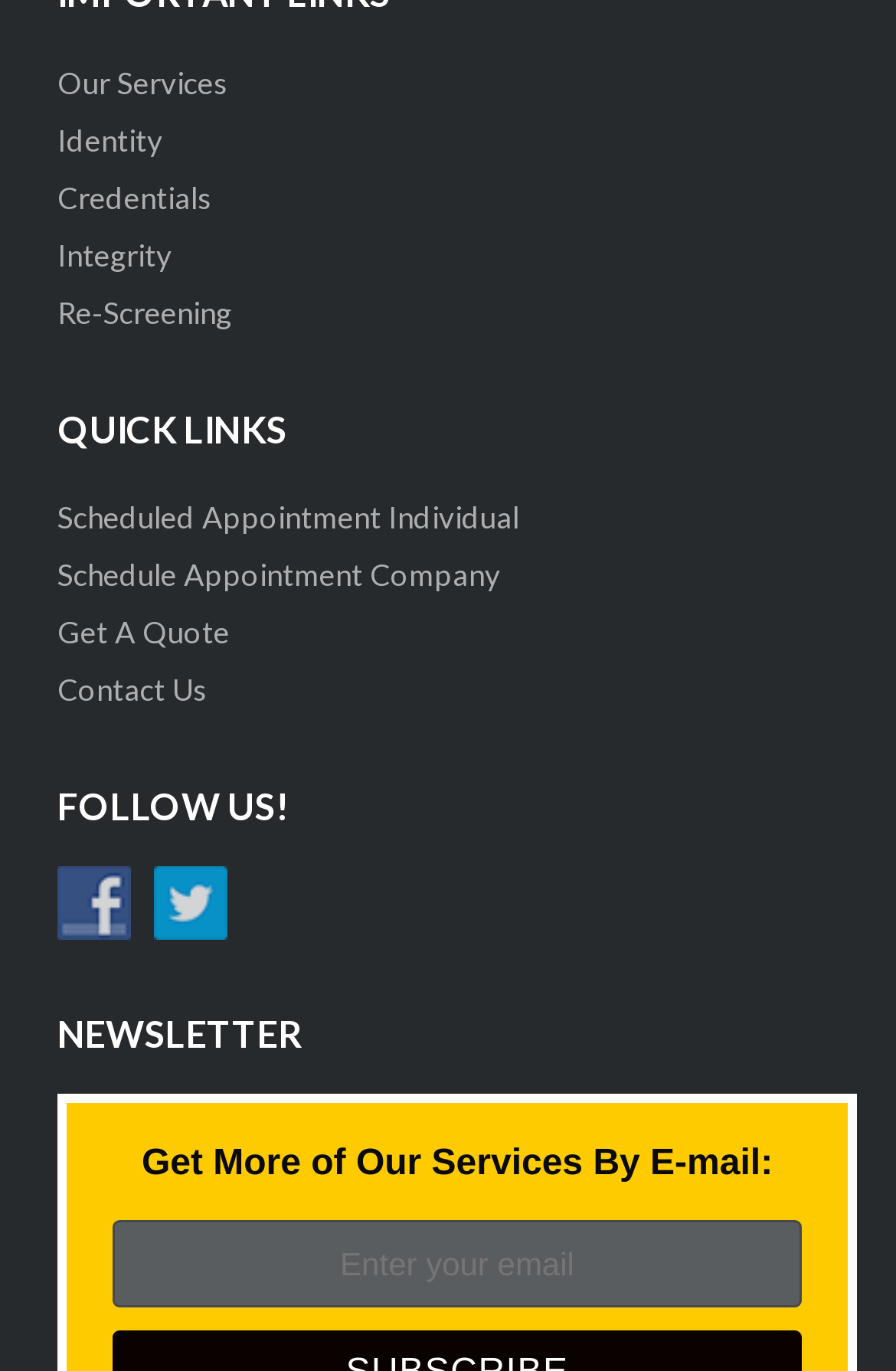Please indicate the bounding box coordinates of the element's region to be clicked to achieve the instruction: "Follow Us on Facebook". Provide the coordinates as four float numbers between 0 and 1, i.e., [left, top, right, bottom].

[0.064, 0.632, 0.146, 0.686]